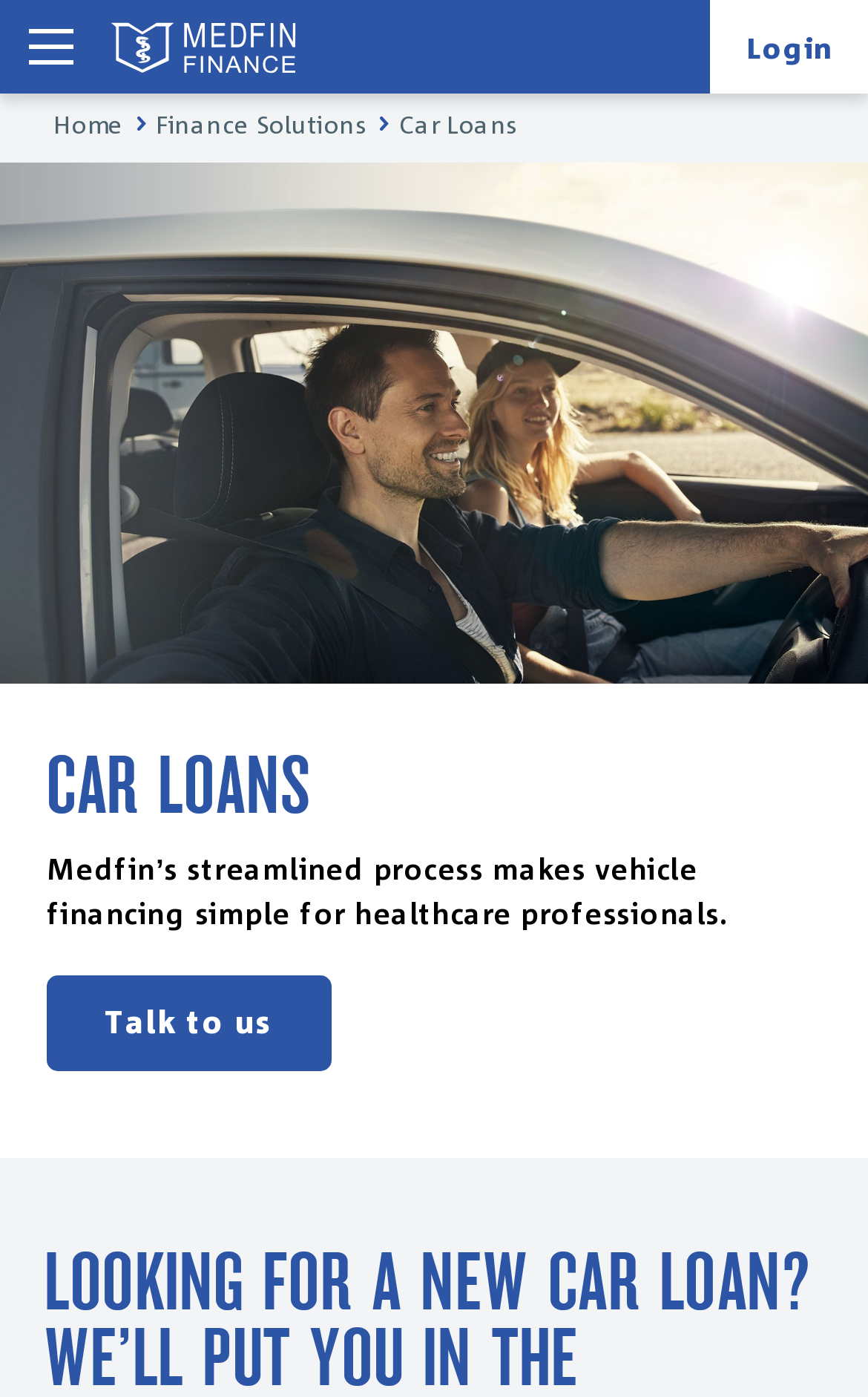Describe all the key features and sections of the webpage thoroughly.

The webpage is about car finance for healthcare and medical professionals, specifically highlighting Medfin's expertise and tailored solutions. 

At the top left corner, there is a "Skip to content" link. Next to it, there is a logo image, which is also a link. On the top right corner, there is a "Login" link, followed by a navigation menu with links to "Home" and "Finance Solutions", each accompanied by a small icon image. 

Below the navigation menu, there is a large banner image that spans the entire width of the page. 

The main content of the page starts with a heading "CAR LOANS" in a prominent font size, centered at the top. Below the heading, there is a paragraph of text that describes how Medfin's streamlined process makes vehicle financing simple for healthcare professionals. 

On the same level as the paragraph, there is a "Talk to us" link, positioned to the left.